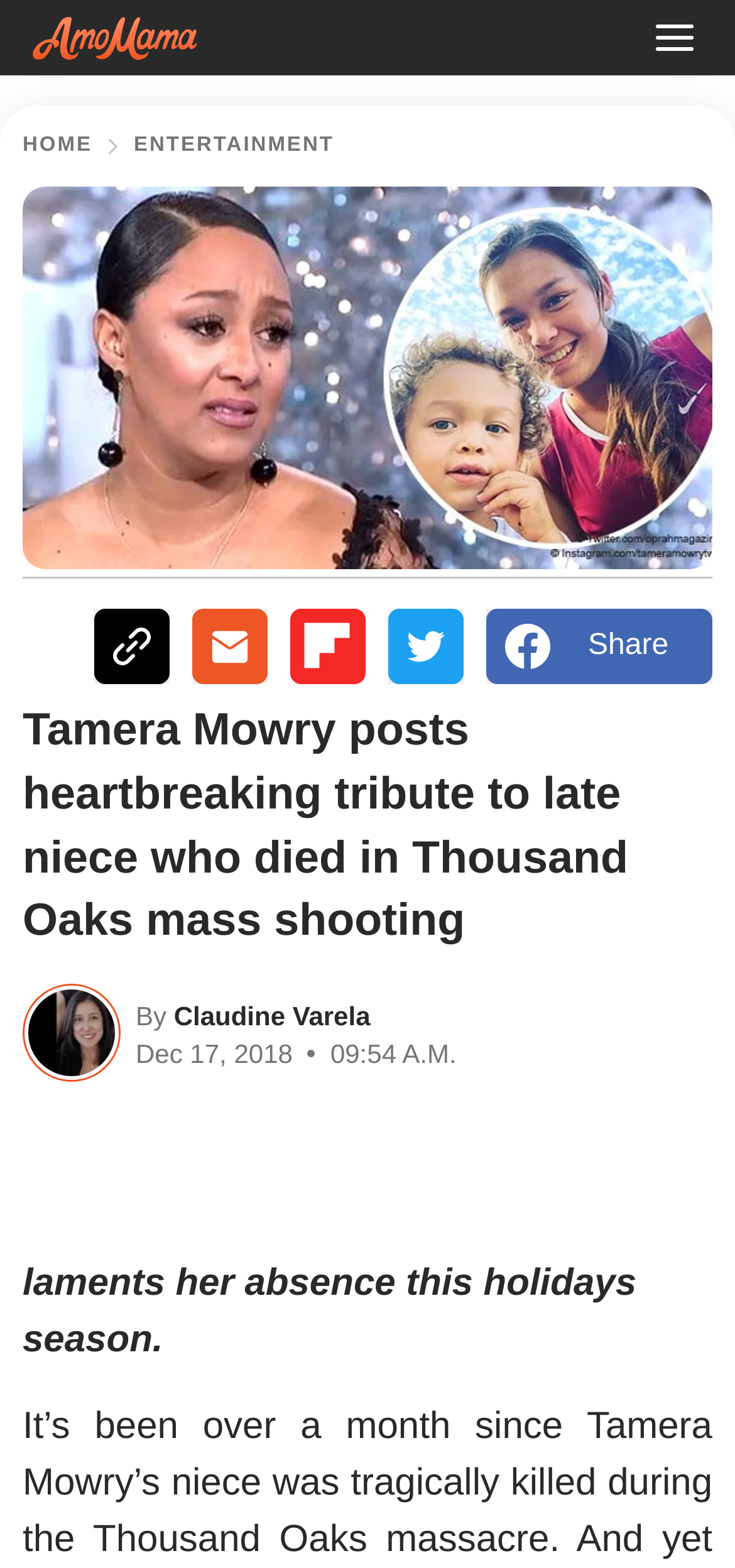What is the topic of the article?
Please respond to the question with a detailed and well-explained answer.

I inferred the topic of the article by looking at the main heading of the article which mentions Tamera Mowry and her tribute to her niece.